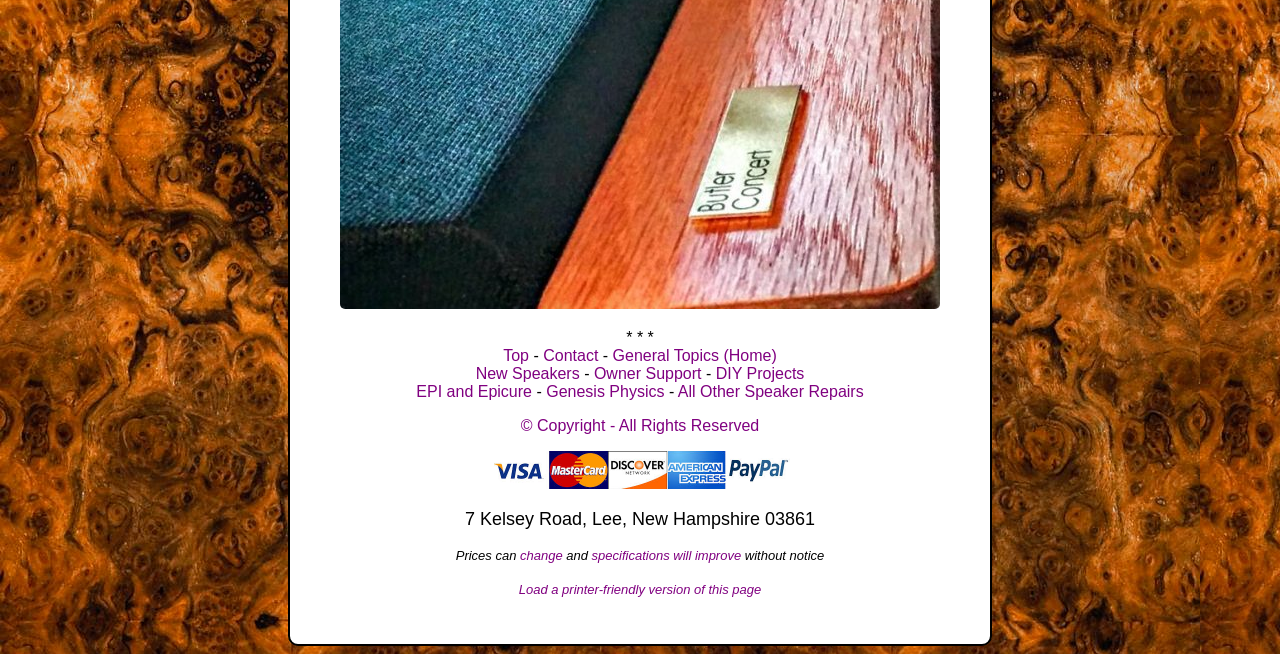Please specify the bounding box coordinates of the clickable region to carry out the following instruction: "load a printer-friendly version of this page". The coordinates should be four float numbers between 0 and 1, in the format [left, top, right, bottom].

[0.405, 0.89, 0.595, 0.913]